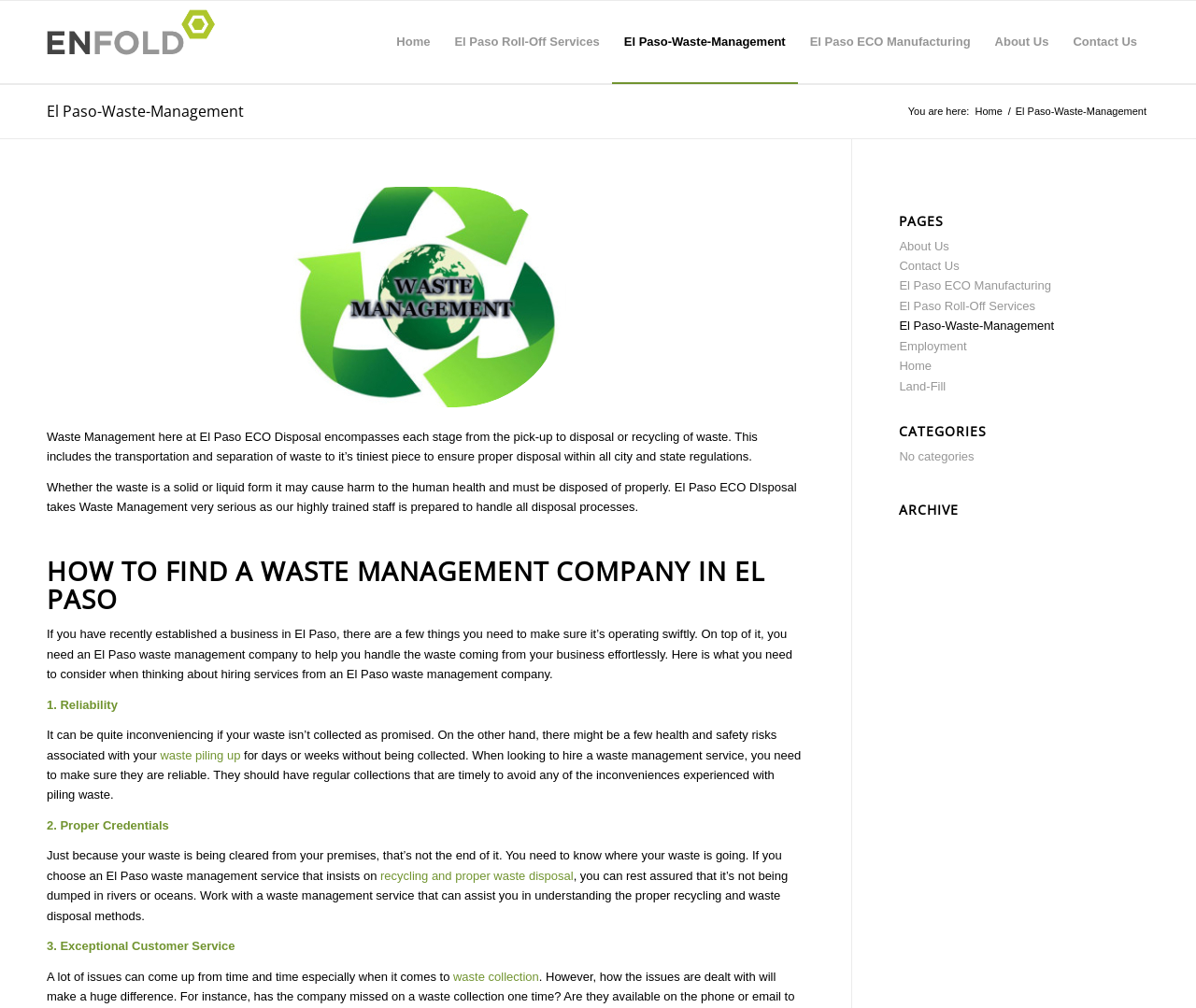Provide a one-word or short-phrase answer to the question:
What are the three things to consider when hiring a waste management service?

Reliability, Proper Credentials, Exceptional Customer Service